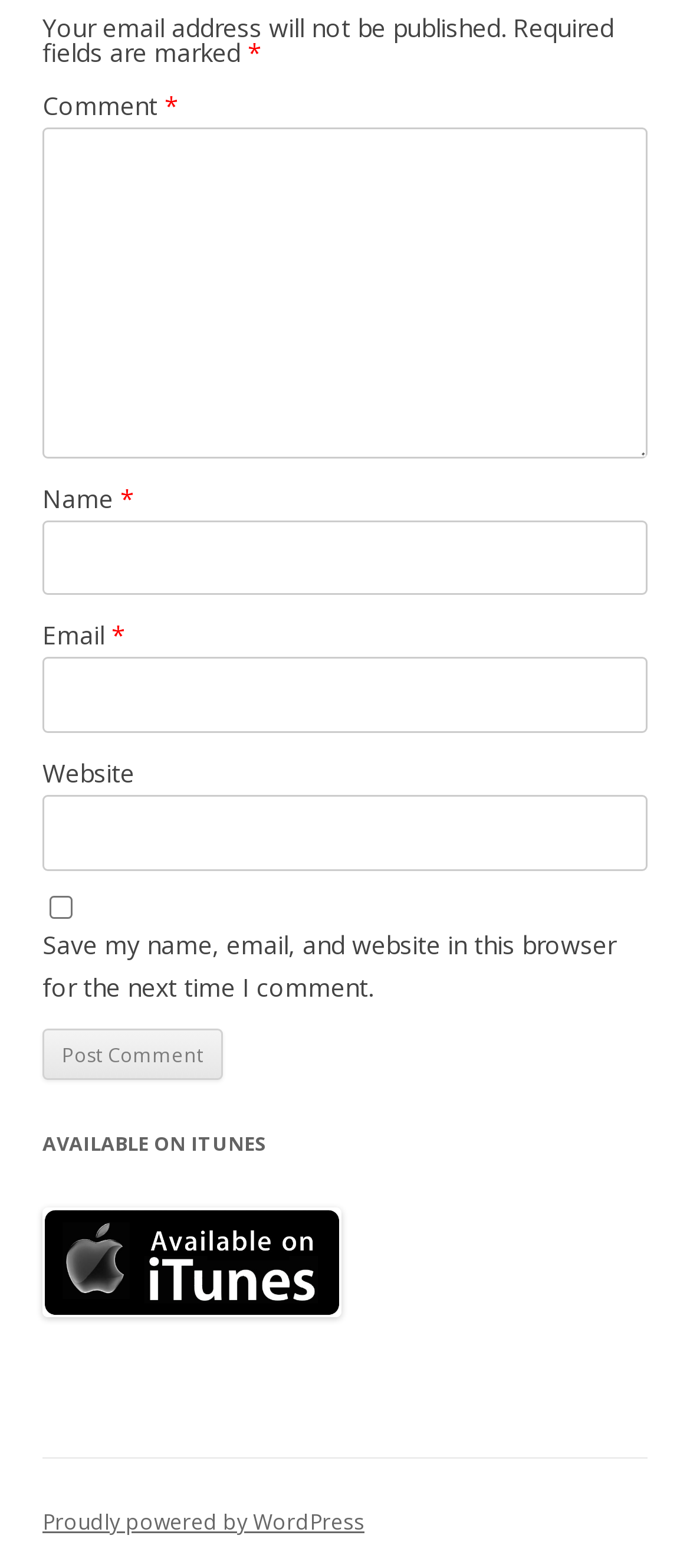What is the label of the first static text?
Look at the image and respond with a single word or a short phrase.

Your email address will not be published.